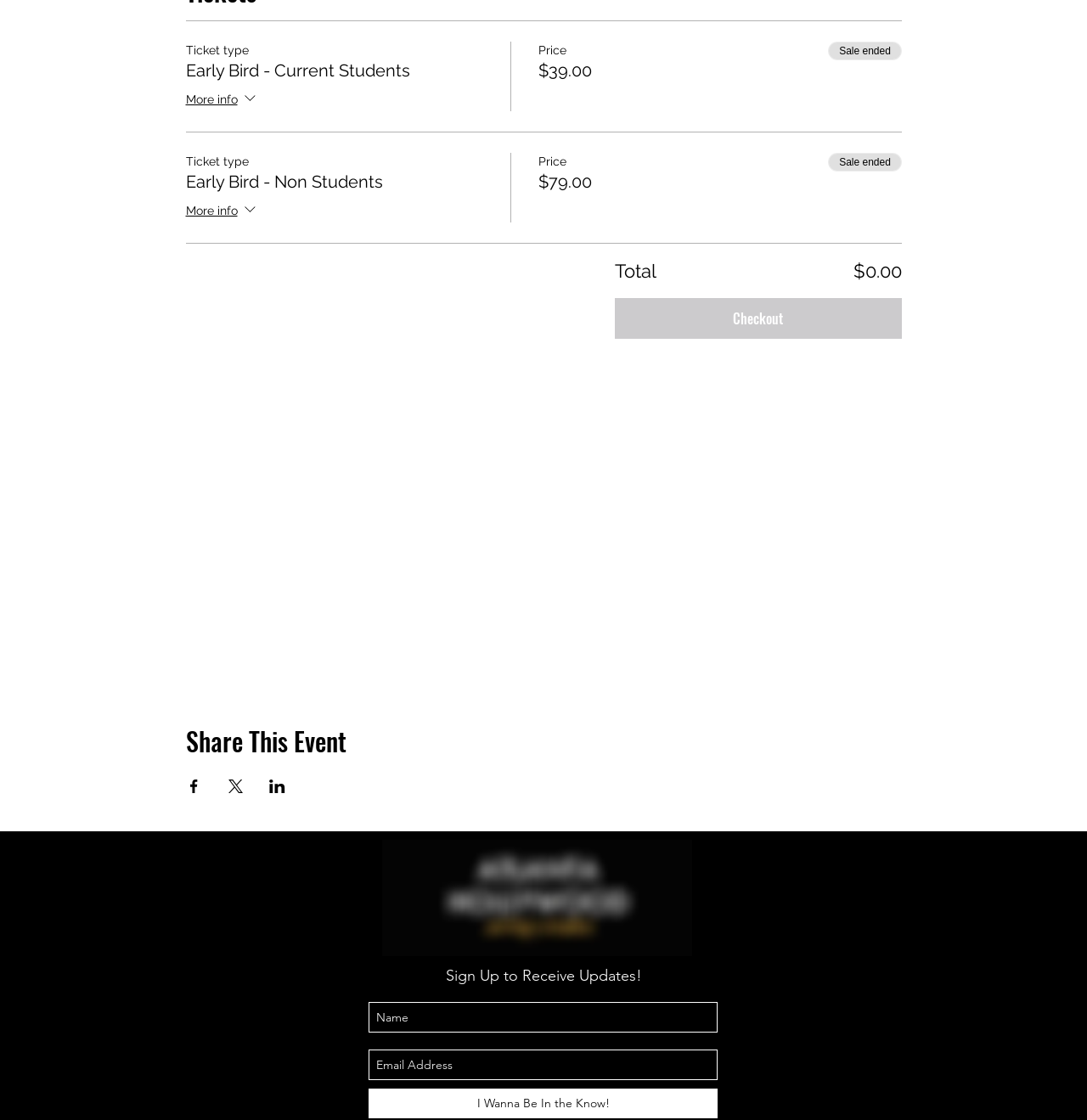What is the purpose of the 'I Wanna Be In the Know!' button?
Please answer the question with a single word or phrase, referencing the image.

To receive updates